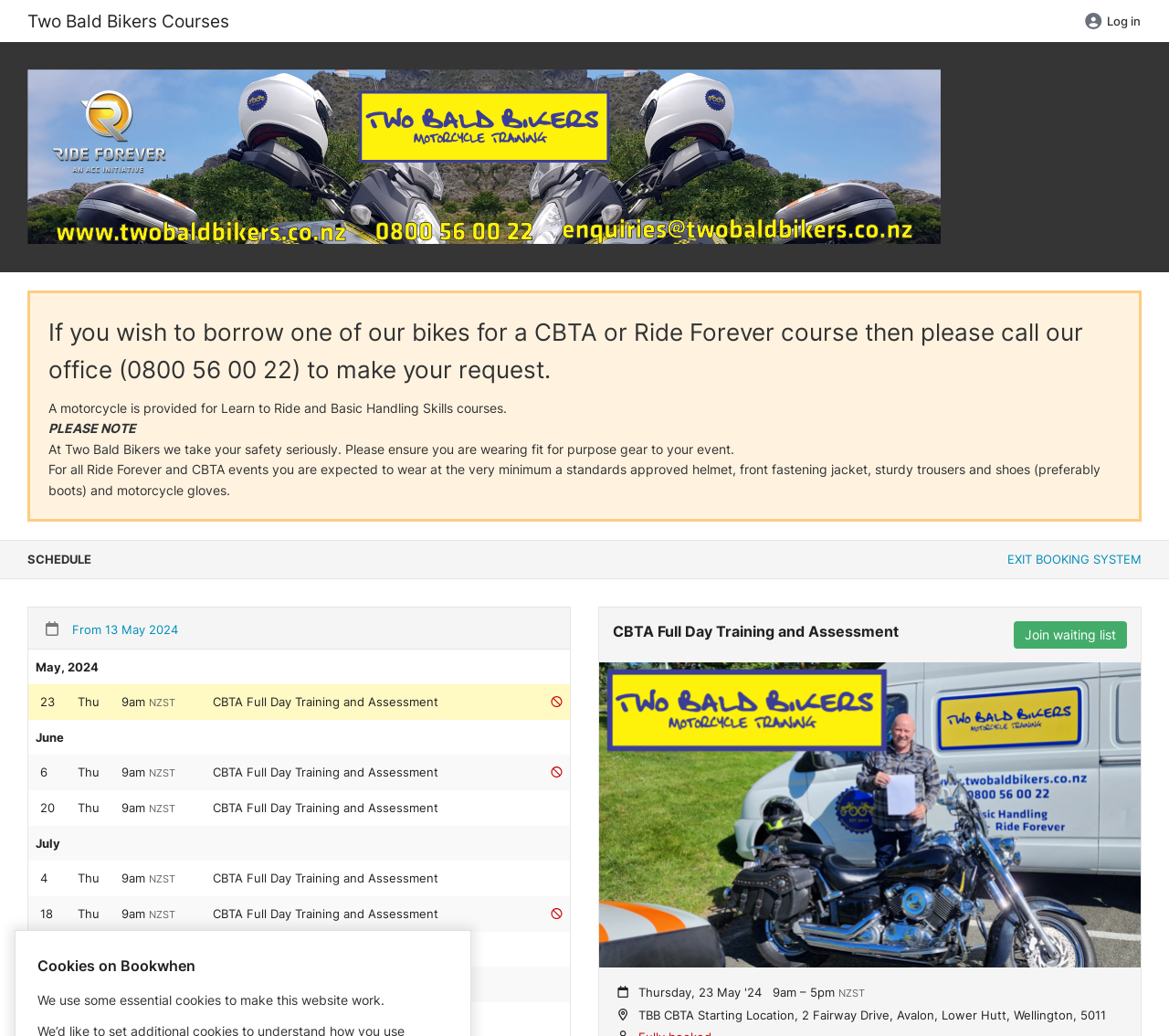Using the description "Two Bald Bikers Courses", predict the bounding box of the relevant HTML element.

[0.012, 0.0, 0.208, 0.041]